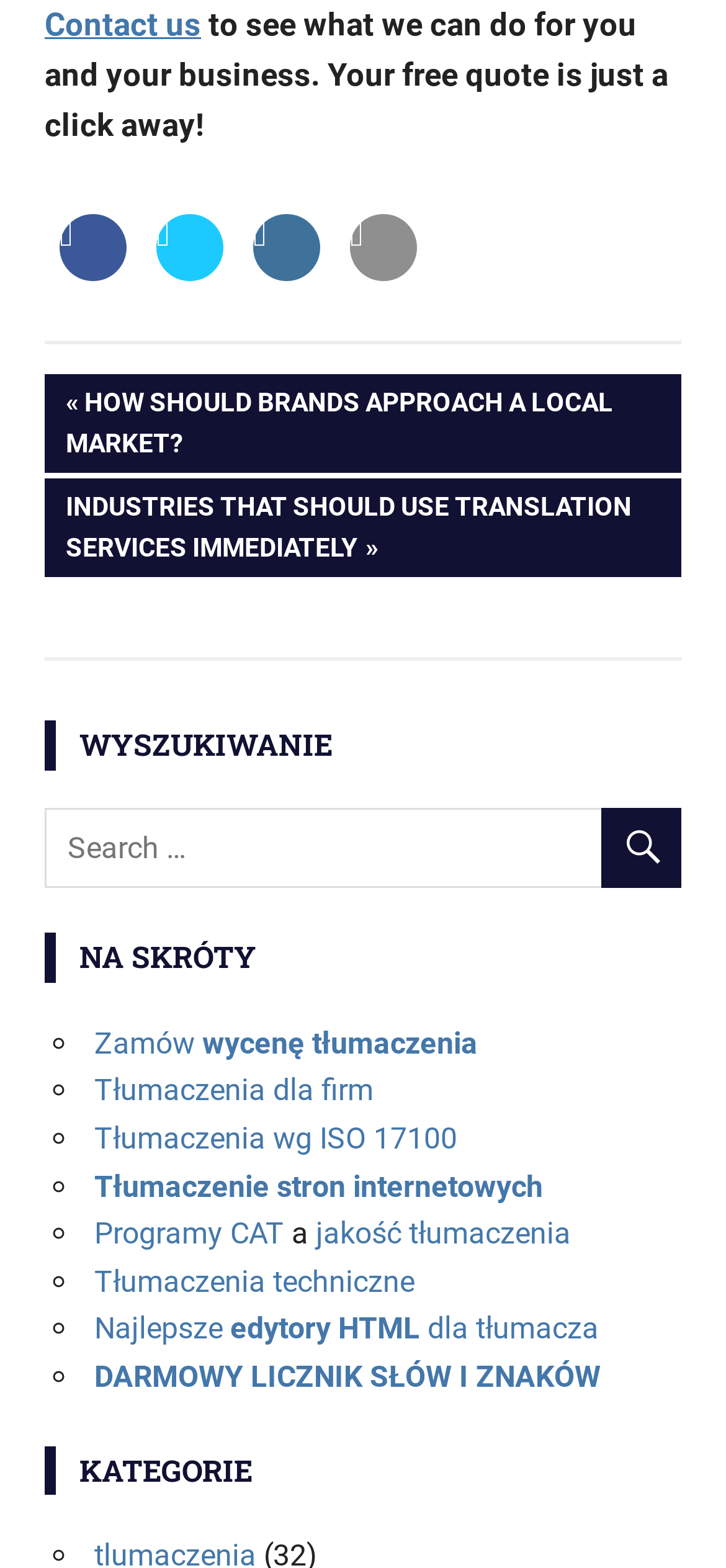Please locate the bounding box coordinates of the element that should be clicked to achieve the given instruction: "Click on 'Tłumaczenia dla firm'".

[0.13, 0.684, 0.515, 0.707]